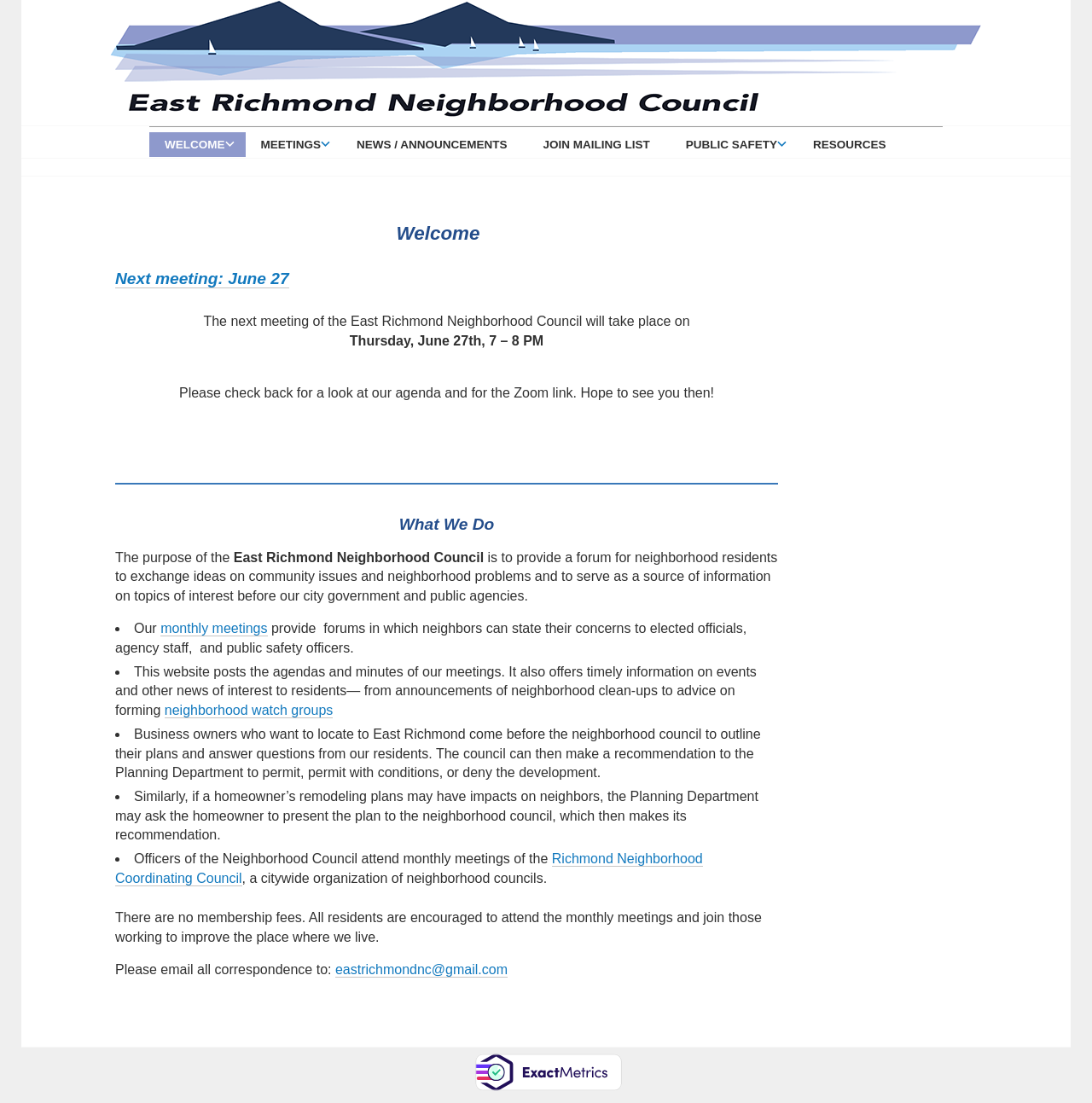What is the name of the neighborhood council?
Using the screenshot, give a one-word or short phrase answer.

East Richmond Neighborhood Council